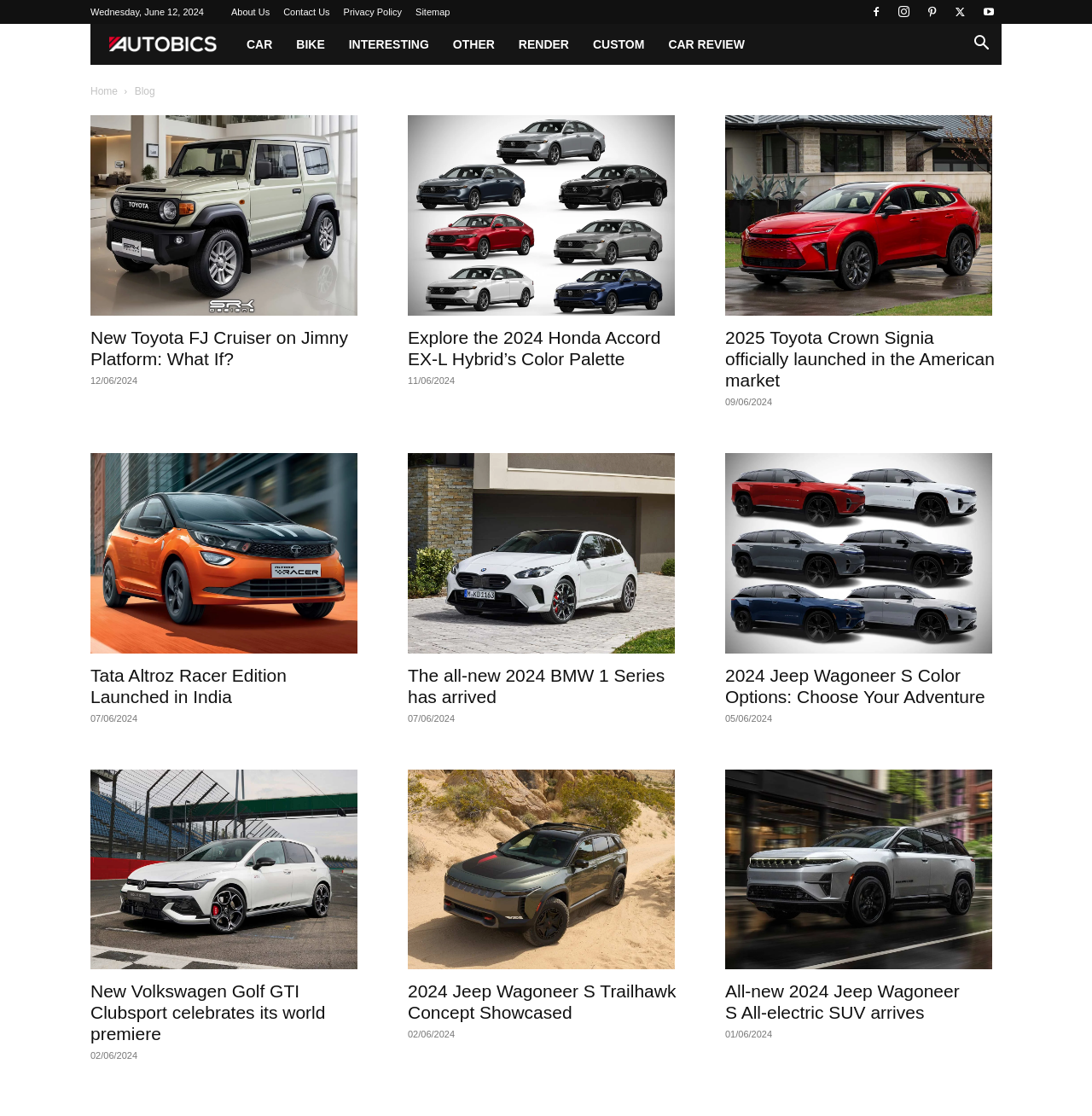Indicate the bounding box coordinates of the element that must be clicked to execute the instruction: "Check the date of the New Toyota FJ Cruiser on Jimny Platform: What If? article". The coordinates should be given as four float numbers between 0 and 1, i.e., [left, top, right, bottom].

[0.083, 0.336, 0.126, 0.345]